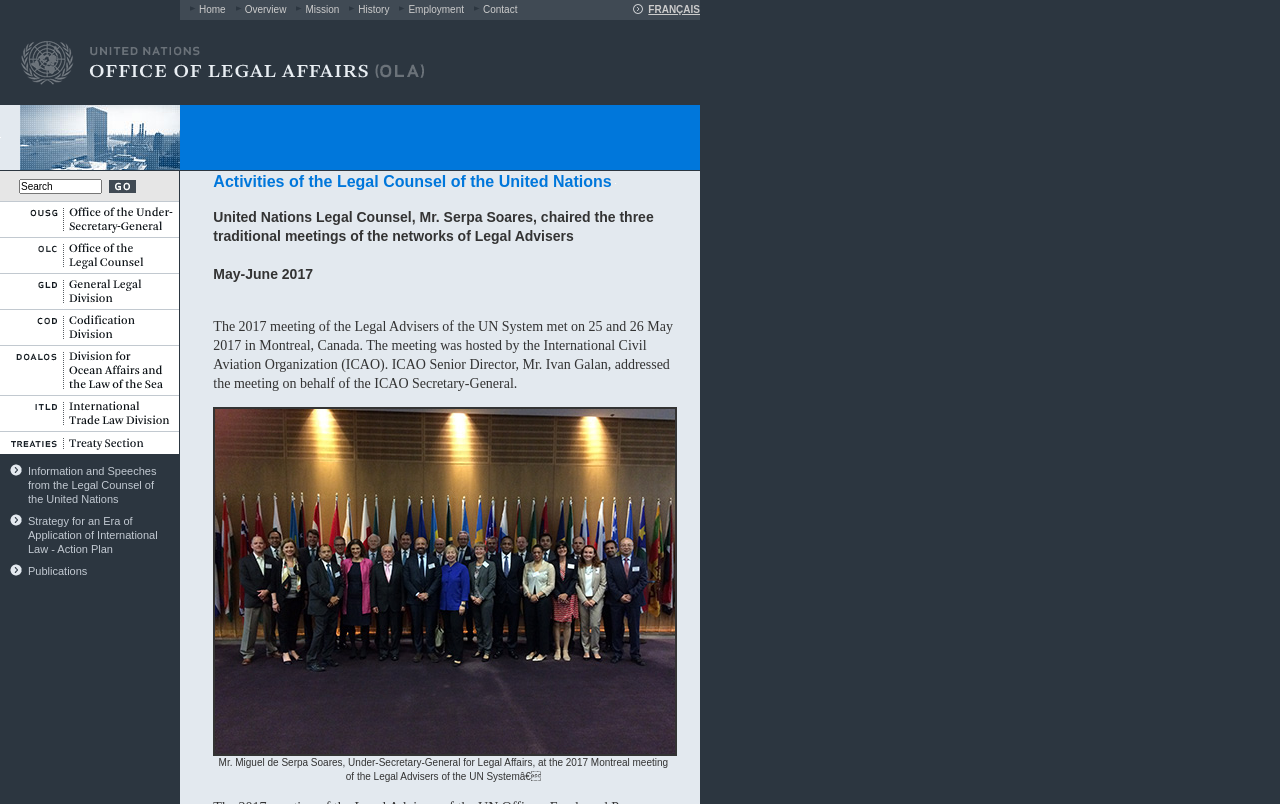What is the purpose of the textbox?
Based on the image, answer the question with a single word or brief phrase.

Search